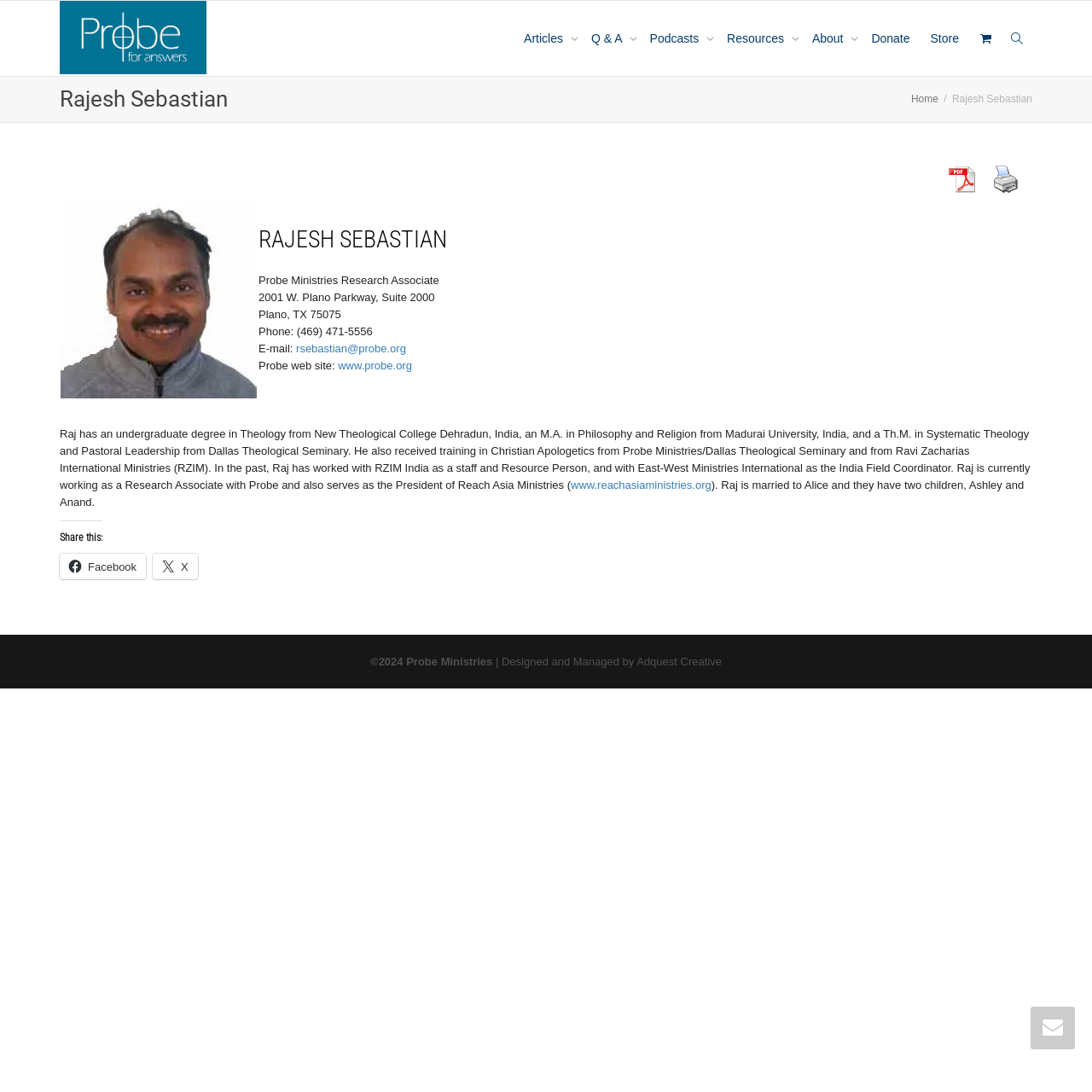Generate a detailed explanation of the webpage's features and information.

This webpage is about Rajesh Sebastian, a Research Associate at Probe Ministries. At the top, there is a navigation menu with links to "Probe Ministries", "Articles", "Q & A", "Podcasts", "Resources", "About", "Donate", and "Store". 

Below the navigation menu, there is a heading with Rajesh Sebastian's name. To the right of the heading, there is a link to "Home". 

The main content of the webpage is divided into two sections. The left section contains a table with Rajesh Sebastian's biographical and contact information, including his title, address, phone number, and email. There is also a small image above the table. 

The right section contains a brief description of Rajesh Sebastian's educational background and work experience. There are also links to his organization's website and a social media sharing option. 

At the bottom of the webpage, there is a footer section with copyright information, the name "Probe Ministries", and a credit to the webpage's designer and manager, Adquest Creative. There is also a small icon at the bottom right corner of the webpage.